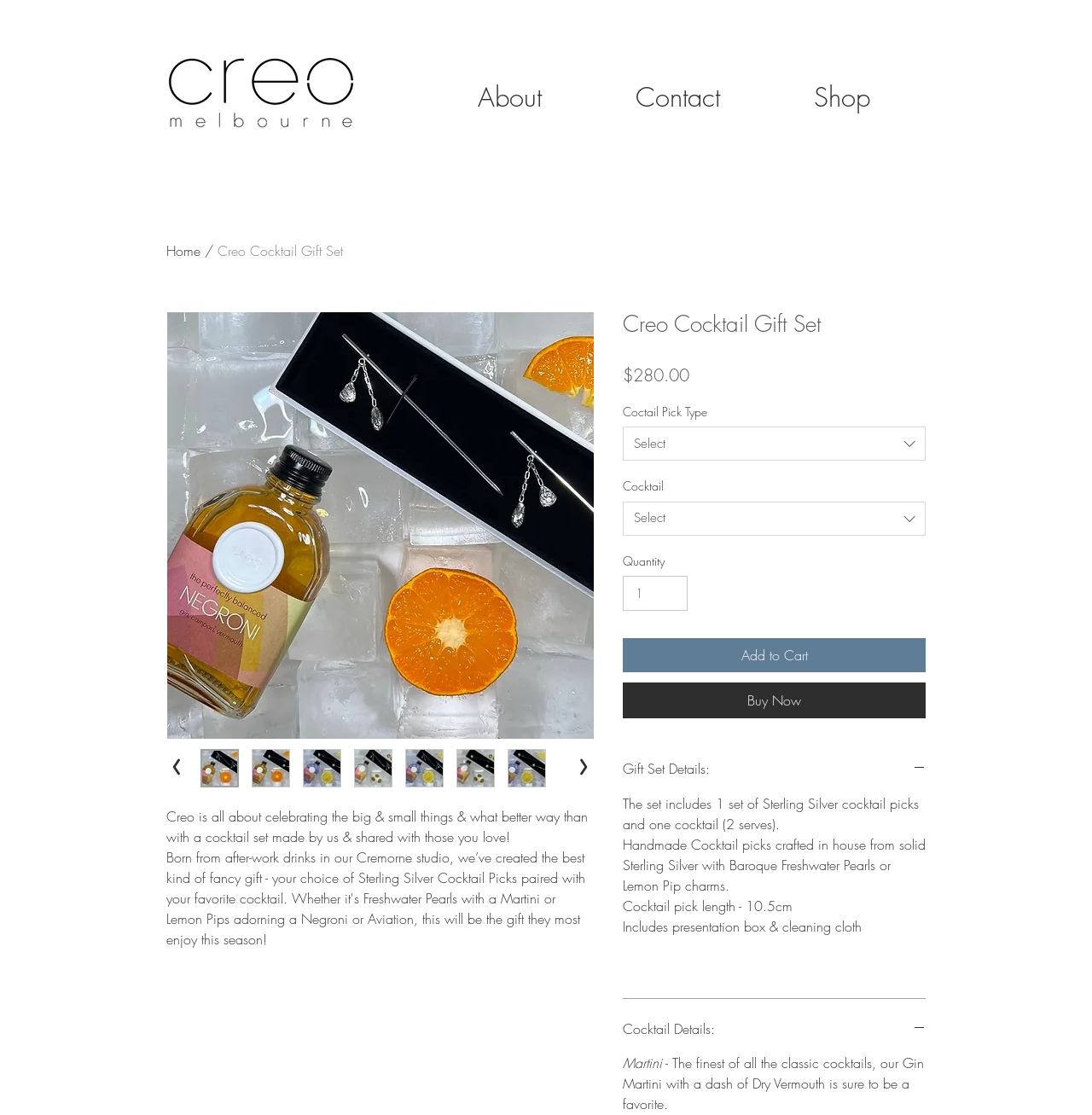Determine the bounding box for the described HTML element: "alt="Thumbnail: Creo Cocktail Gift Set"". Ensure the coordinates are four float numbers between 0 and 1 in the format [left, top, right, bottom].

[0.371, 0.672, 0.406, 0.706]